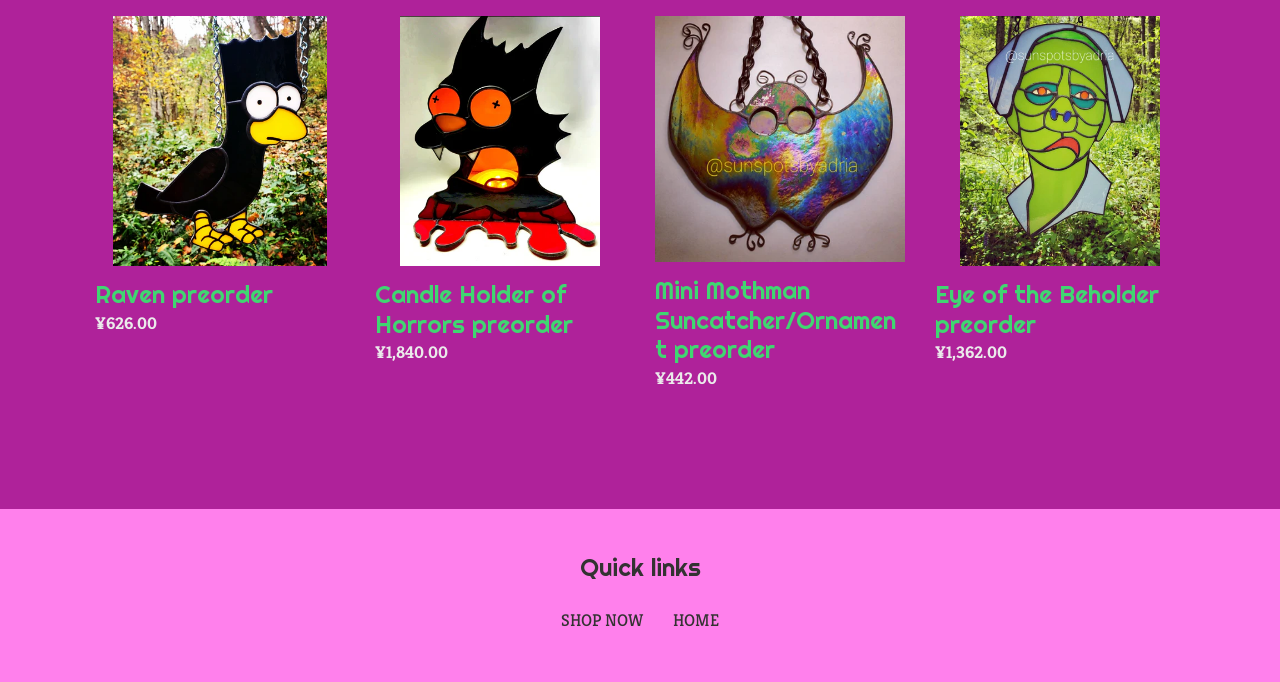Show the bounding box coordinates for the HTML element described as: "Login".

None